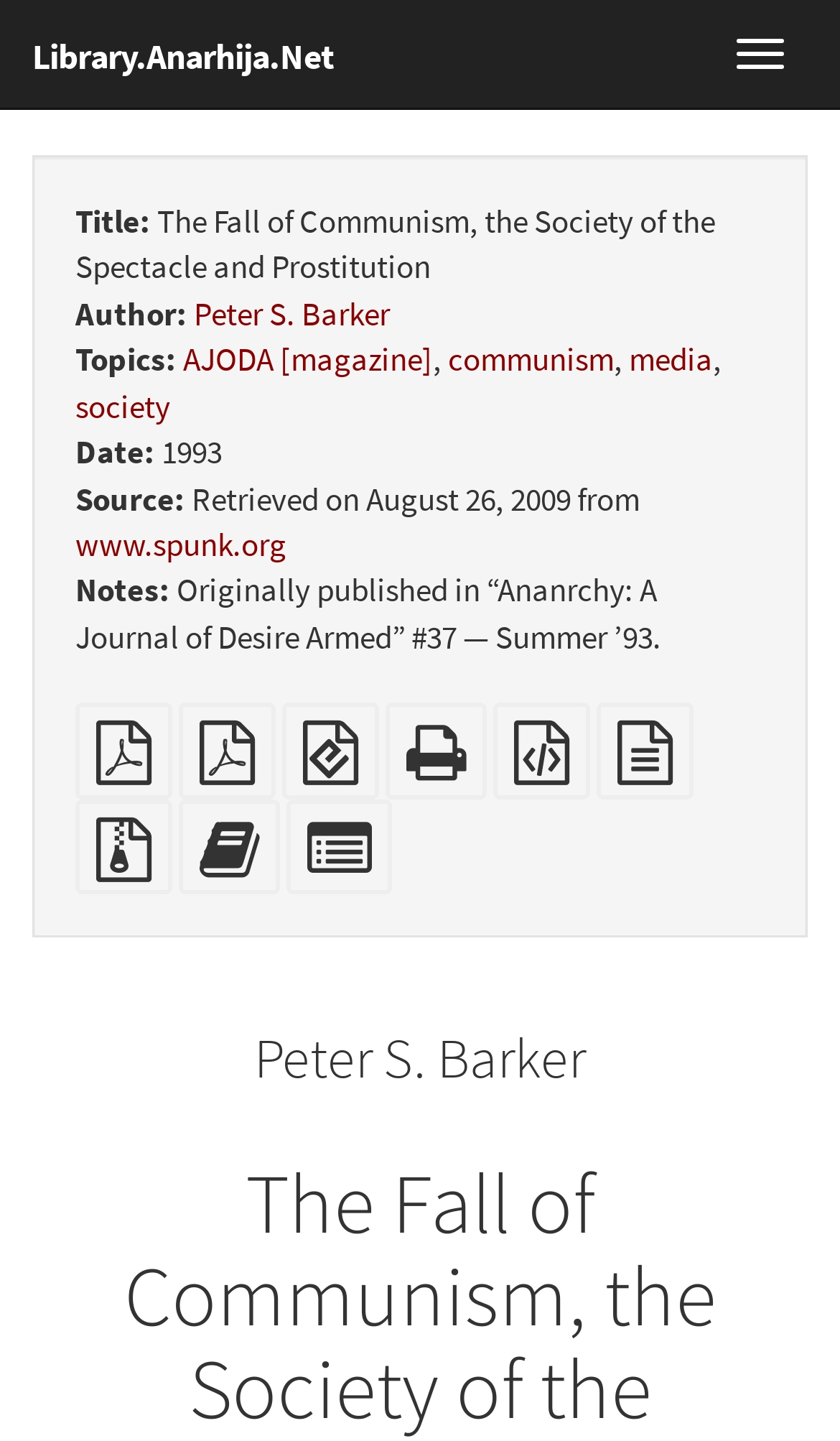How many topics are listed for the article?
Look at the screenshot and provide an in-depth answer.

I found the number of topics listed for the article by counting the link elements with the contents 'AJODA [magazine]', 'communism', 'media', and 'society' which are located below the 'Topics:' label.